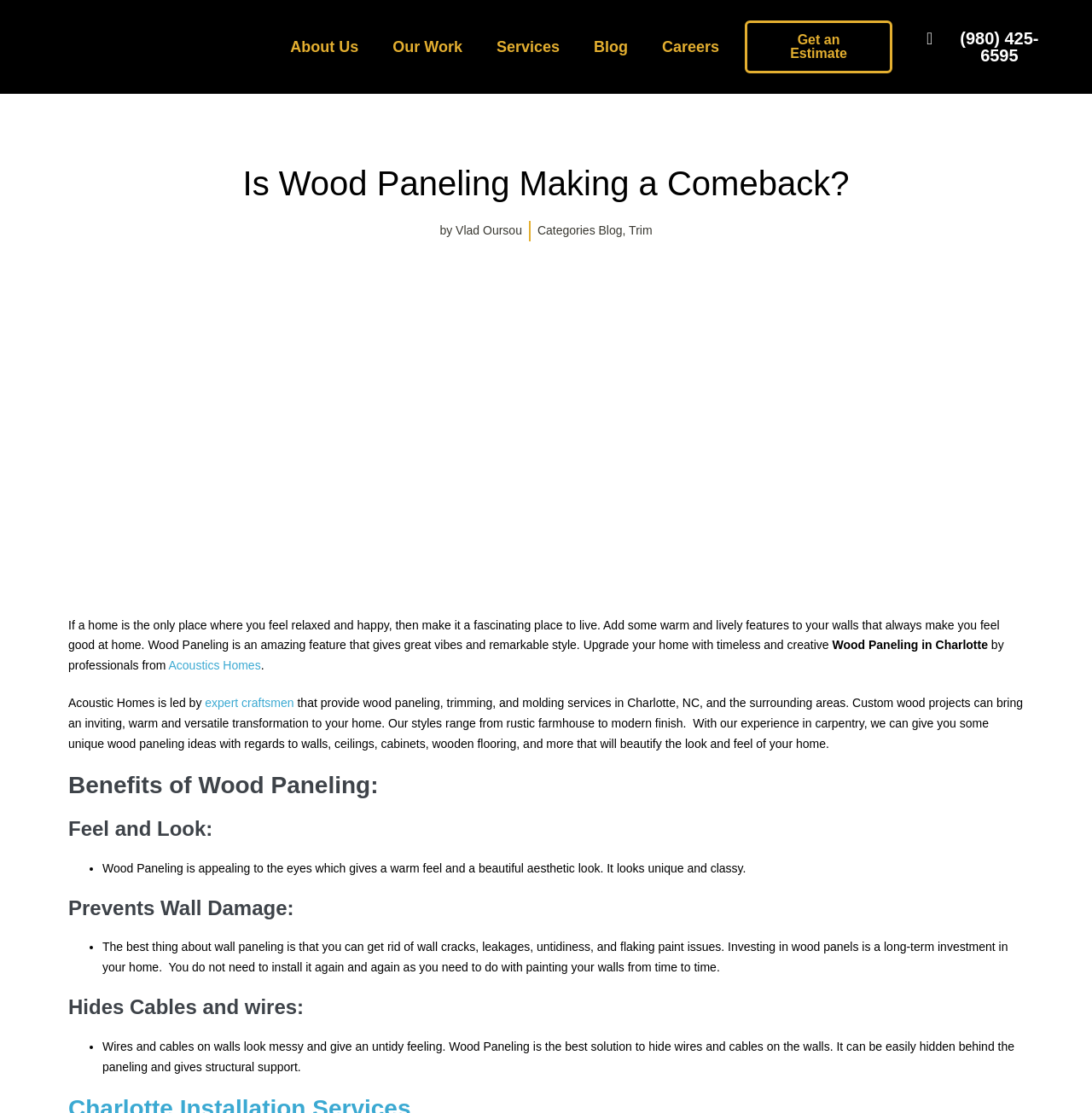Determine the bounding box coordinates of the section I need to click to execute the following instruction: "View Advanced search". Provide the coordinates as four float numbers between 0 and 1, i.e., [left, top, right, bottom].

None